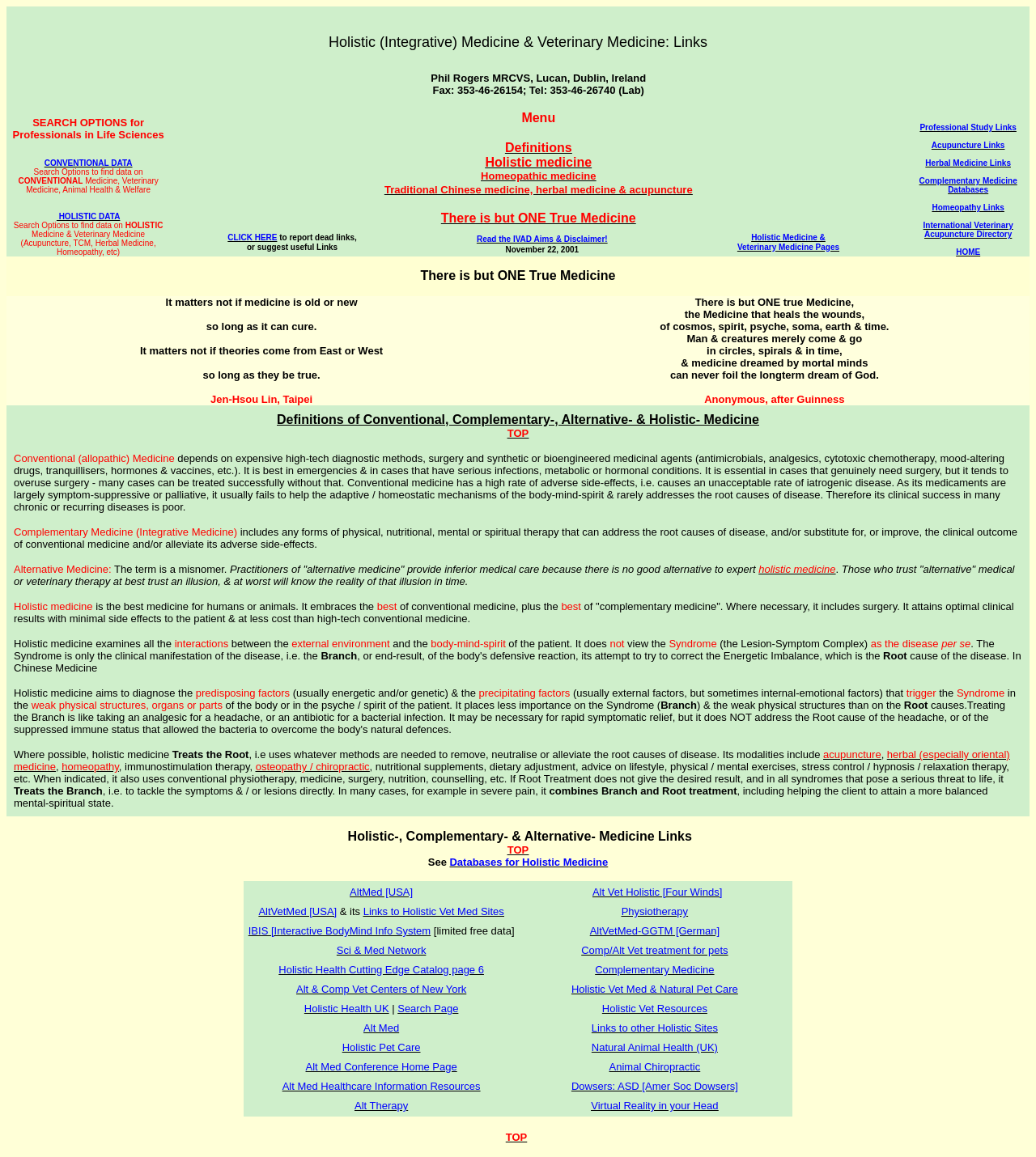Kindly determine the bounding box coordinates for the area that needs to be clicked to execute this instruction: "Search for conventional data".

[0.043, 0.137, 0.128, 0.145]